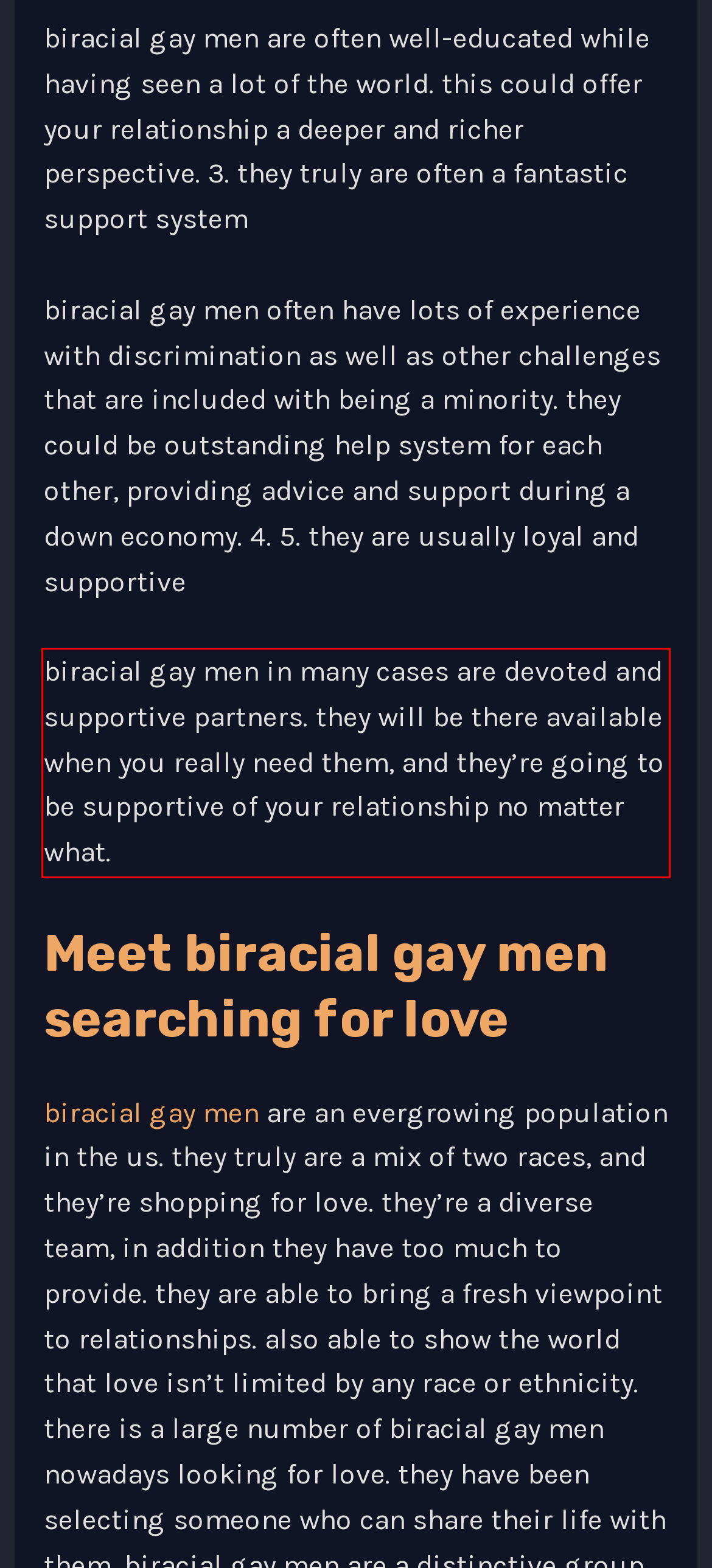Given a screenshot of a webpage containing a red rectangle bounding box, extract and provide the text content found within the red bounding box.

biracial gay men in many cases are devoted and supportive partners. they will be there available when you really need them, and they’re going to be supportive of your relationship no matter what.